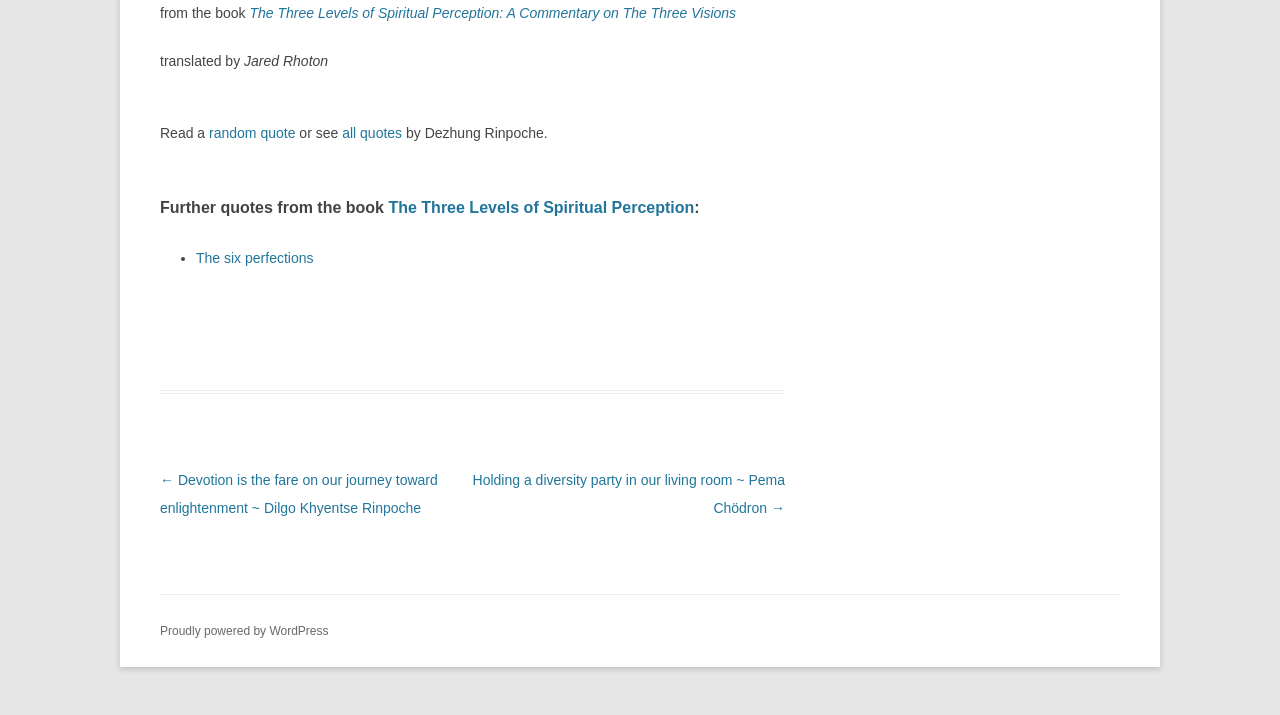Kindly determine the bounding box coordinates of the area that needs to be clicked to fulfill this instruction: "Visit the previous post".

[0.125, 0.66, 0.342, 0.722]